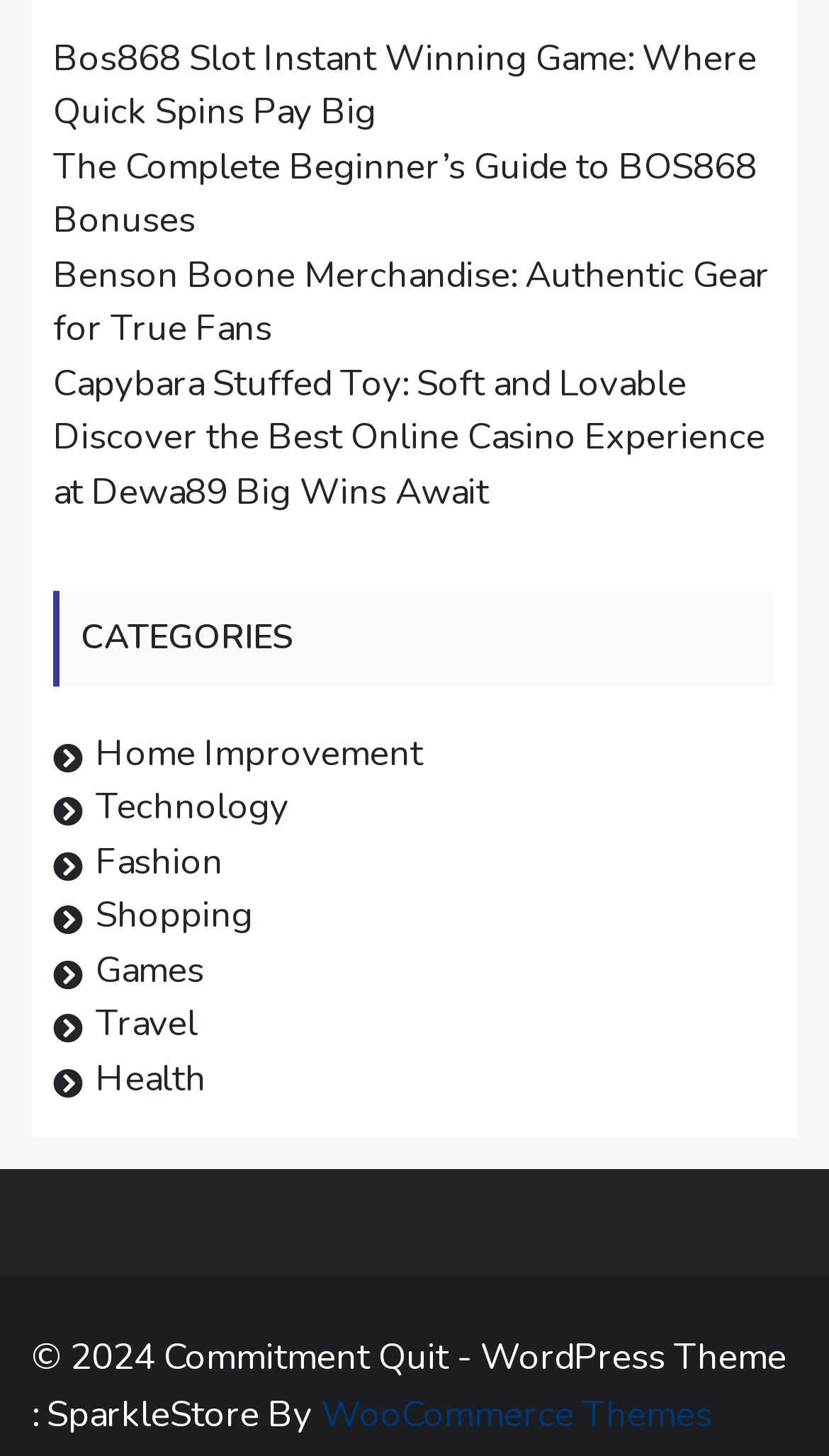Locate the bounding box coordinates of the element that should be clicked to fulfill the instruction: "Explore the category of Home Improvement".

[0.115, 0.5, 0.51, 0.534]